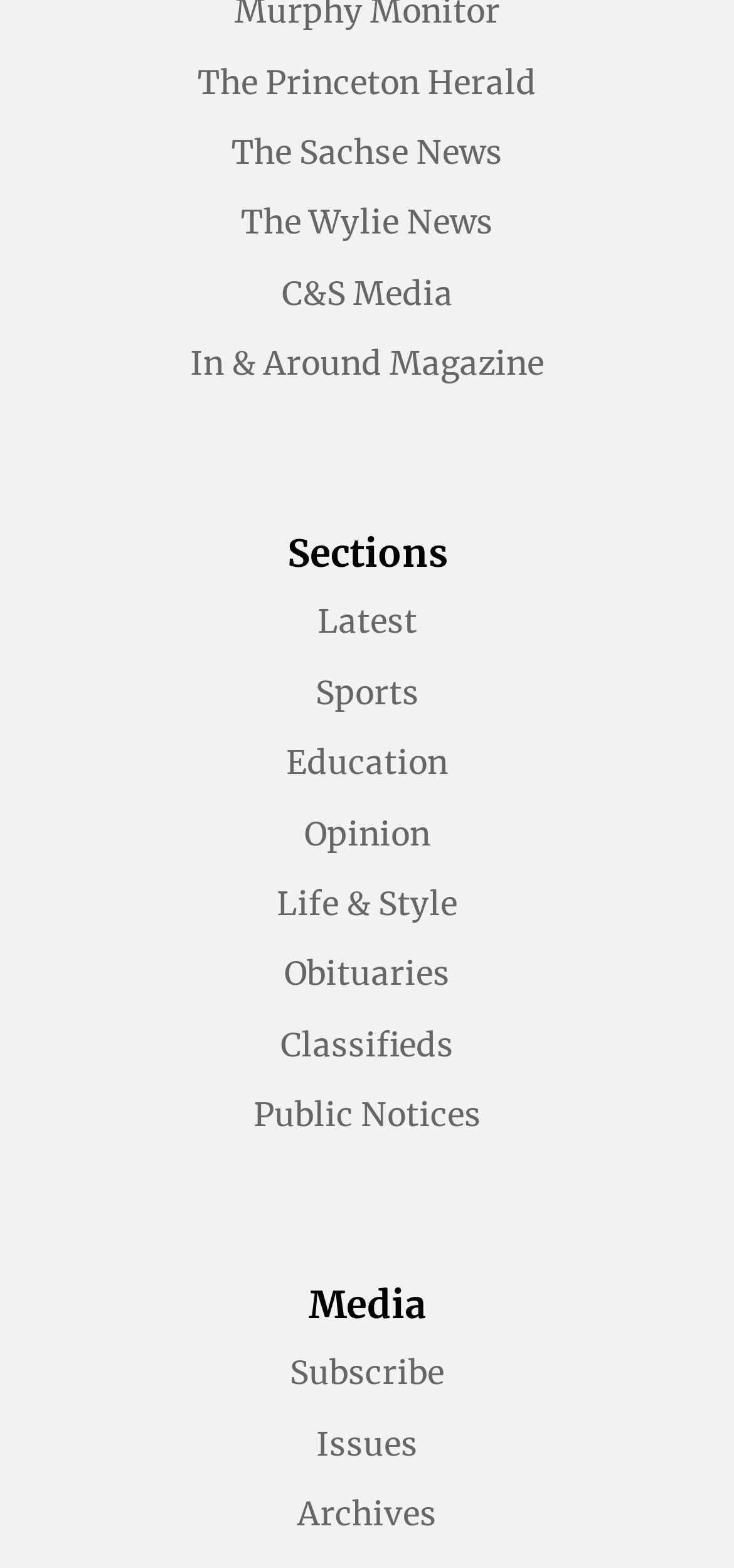For the element described, predict the bounding box coordinates as (top-left x, top-left y, bottom-right x, bottom-right y). All values should be between 0 and 1. Element description: The Princeton Herald

[0.269, 0.039, 0.731, 0.066]